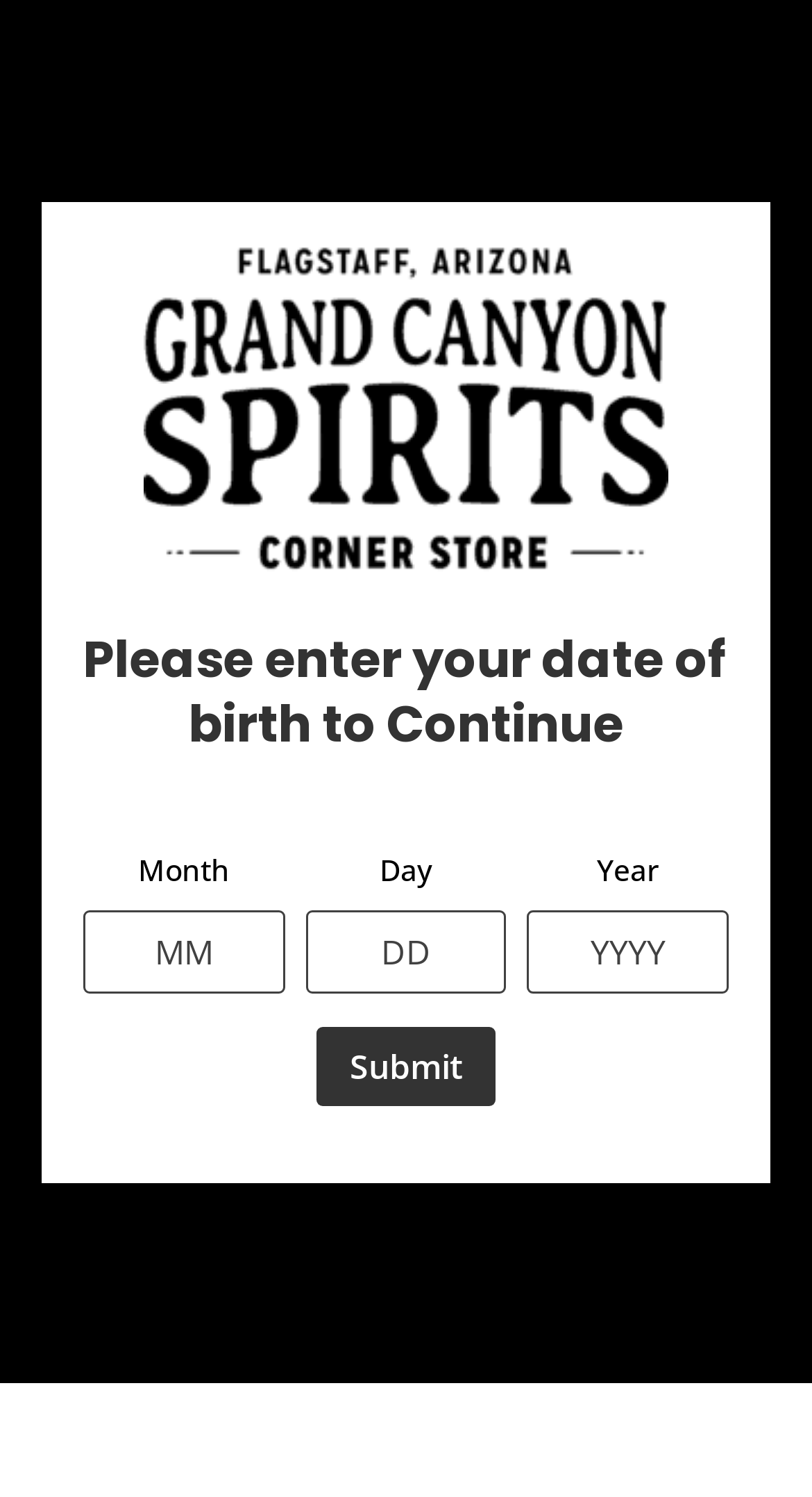Please identify the bounding box coordinates for the region that you need to click to follow this instruction: "Call (928) 779-6423".

[0.36, 0.217, 0.729, 0.252]